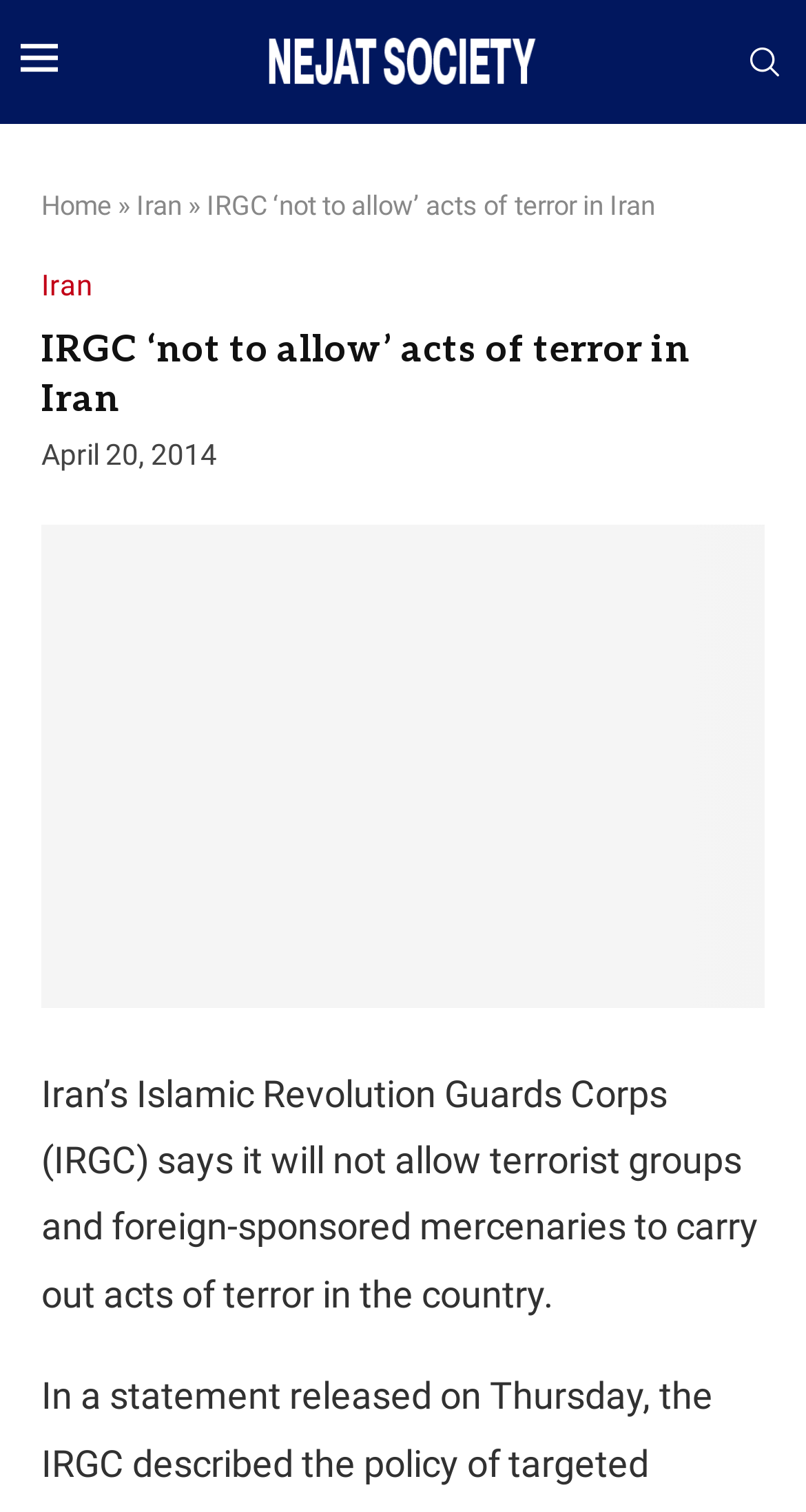Give a one-word or one-phrase response to the question: 
What is the role of the Nejat Society according to the webpage?

Unknown